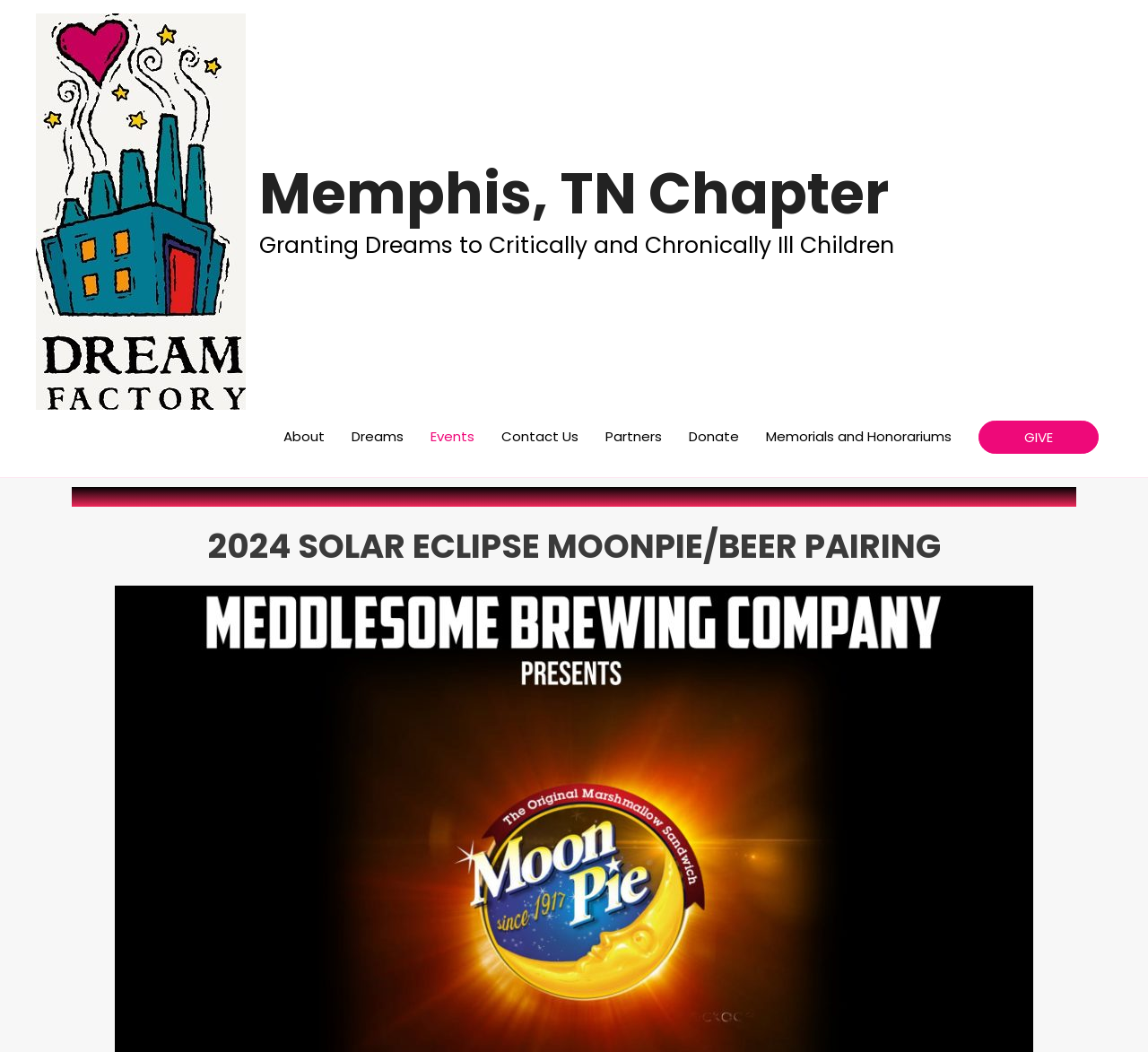Please identify the bounding box coordinates of the element that needs to be clicked to execute the following command: "learn about granting dreams to critically and chronically ill children". Provide the bounding box using four float numbers between 0 and 1, formatted as [left, top, right, bottom].

[0.226, 0.218, 0.779, 0.248]